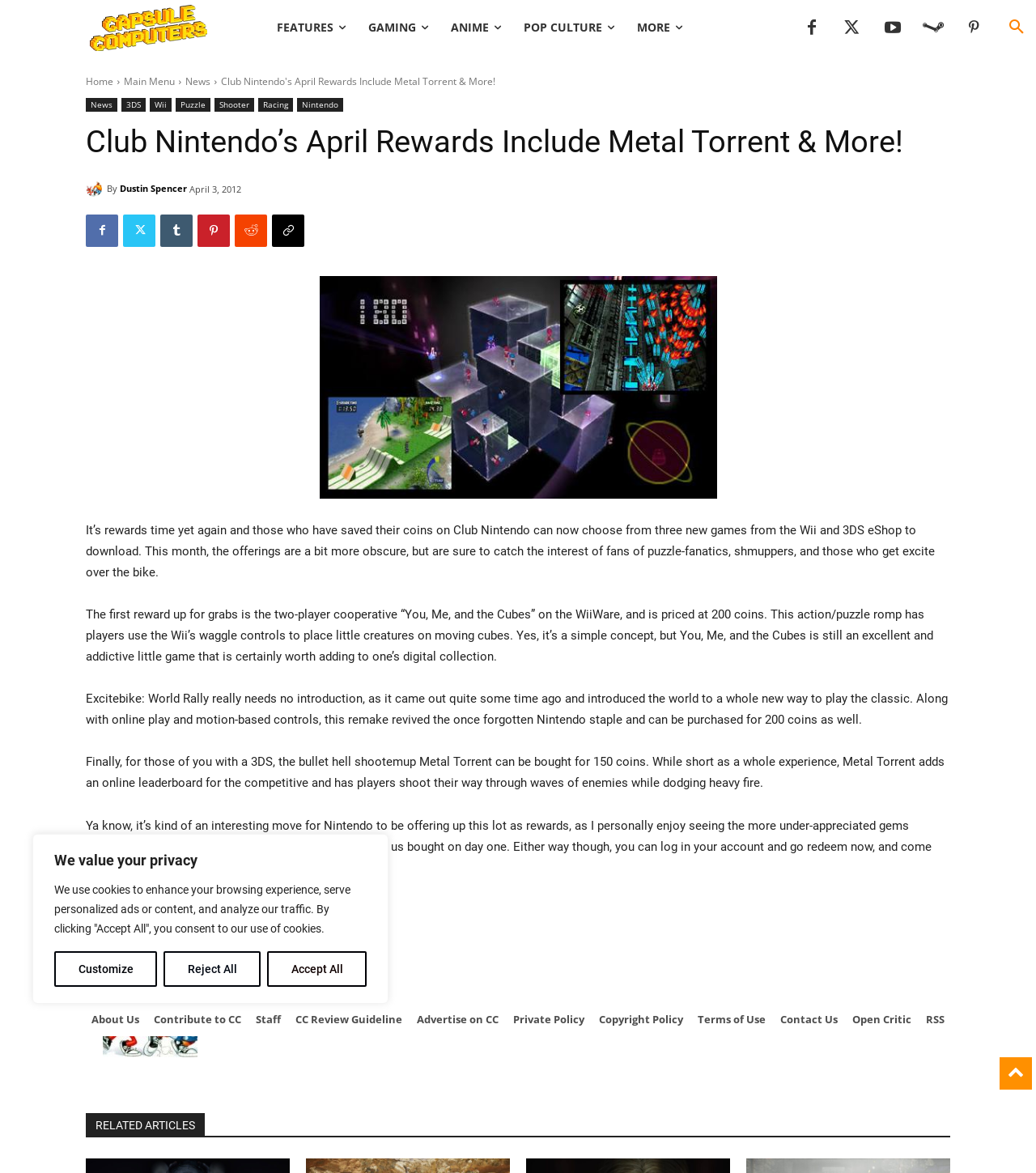Summarize the webpage with a detailed and informative caption.

This webpage is about Club Nintendo's April rewards, featuring three new games from the Wii and 3DS eShop that can be downloaded by redeeming coins. The page has a header section with a logo and navigation links, including "FEATURES", "GAMING", "ANIME", and "POP CULTURE". Below the header, there is a search bar and a button to customize cookie settings.

The main content of the page is divided into sections. The first section has a heading "Club Nintendo's April Rewards Include Metal Torrent & More!" and is followed by a brief introduction to the rewards. The introduction is written by Dustin Spencer, whose name is linked to his profile, and has a timestamp of April 3, 2012.

The next section describes the three games that can be redeemed: "You, Me, and the Cubes" on WiiWare, "Excitebike: World Rally", and "Metal Torrent" on 3DS. Each game has a brief description, including its price in coins and its features.

The page also has a section with links to related articles, and a footer section with links to "About Us", "Contribute to CC", "Staff", and other pages. There are also social media links and a copyright notice at the bottom of the page.

Throughout the page, there are several images, including the logo of Capsule Computers, the website's name, and images of the games and the author, Dustin Spencer. The page has a clean layout, with clear headings and concise text, making it easy to navigate and read.